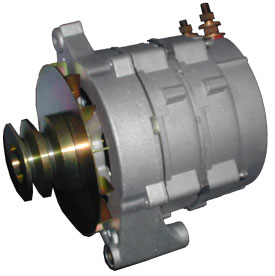Examine the screenshot and answer the question in as much detail as possible: What is the advantage of the generator's versatility?

The caption highlights the generator's versatility, which allows it to be used in various scenarios where non-standard voltages are needed, making it a valuable asset in situations where power output flexibility is required.